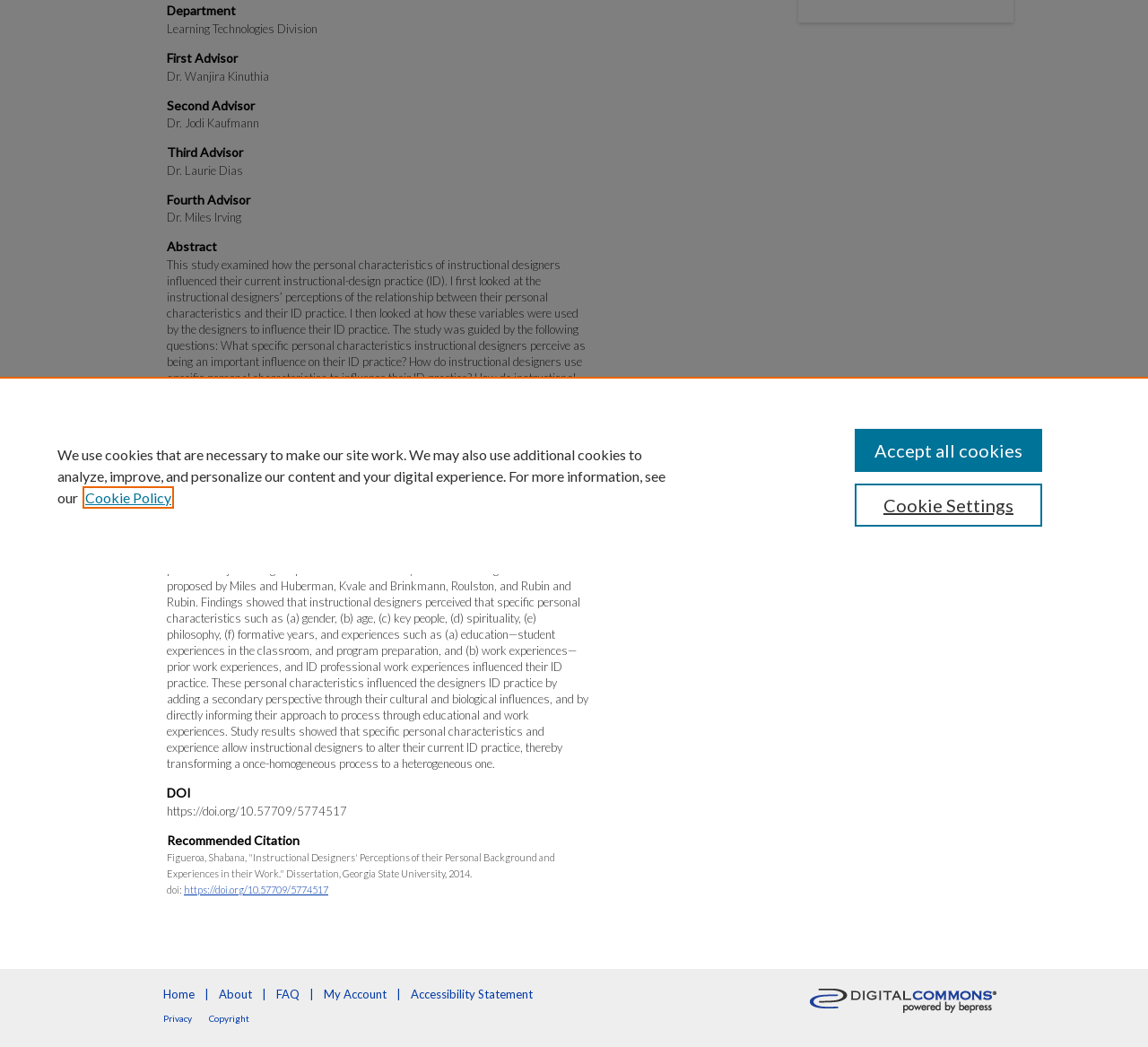Identify the bounding box coordinates for the UI element described as: "Cookie Settings".

[0.744, 0.462, 0.908, 0.503]